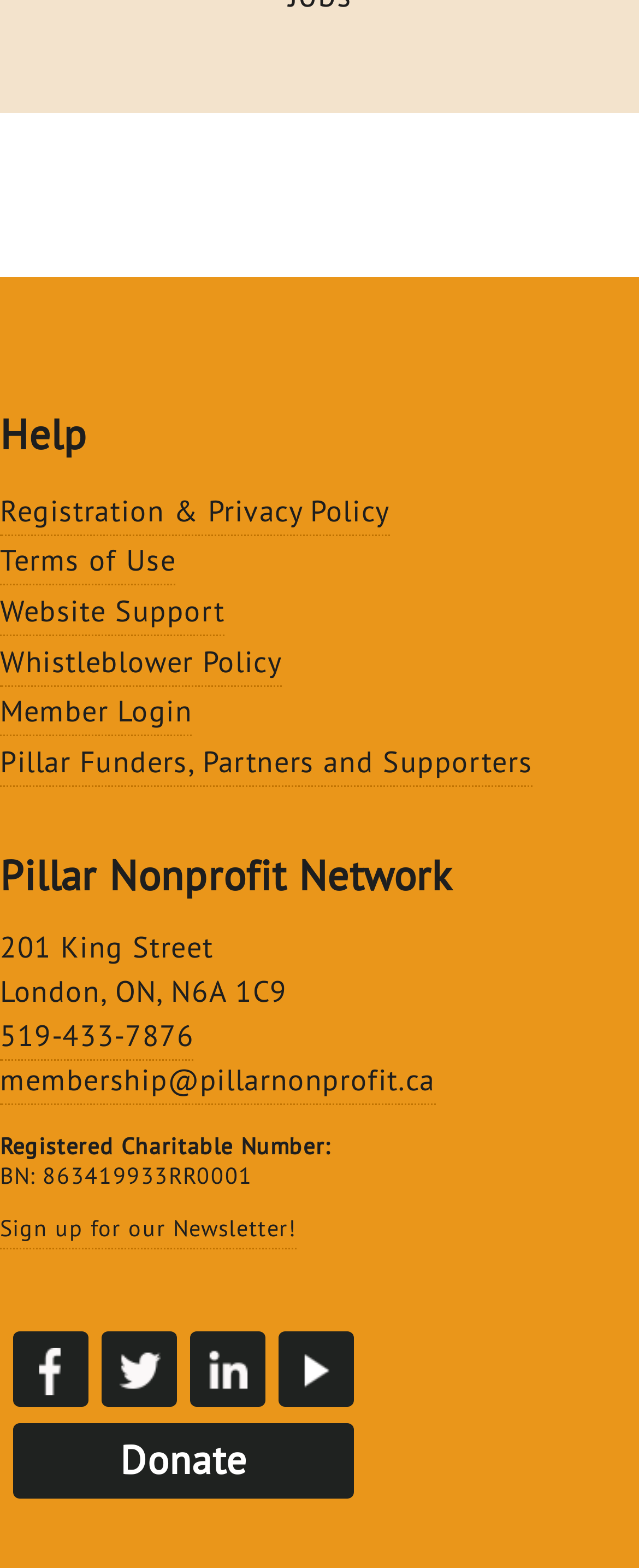Identify the bounding box coordinates of the section that should be clicked to achieve the task described: "Call 519-433-7876".

[0.0, 0.648, 0.304, 0.676]